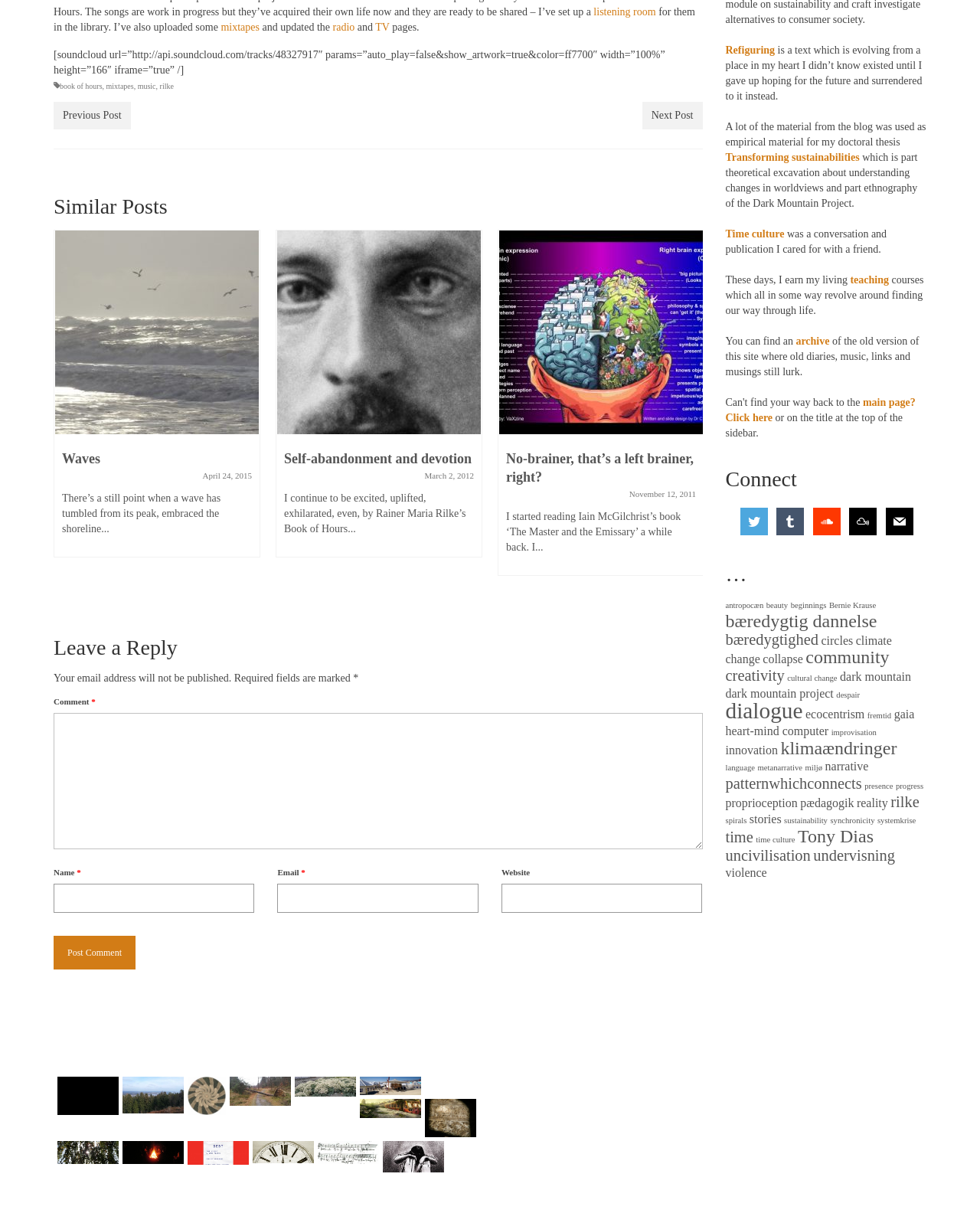Based on the element description "alt="9tube.jpg"", predict the bounding box coordinates of the UI element.

None